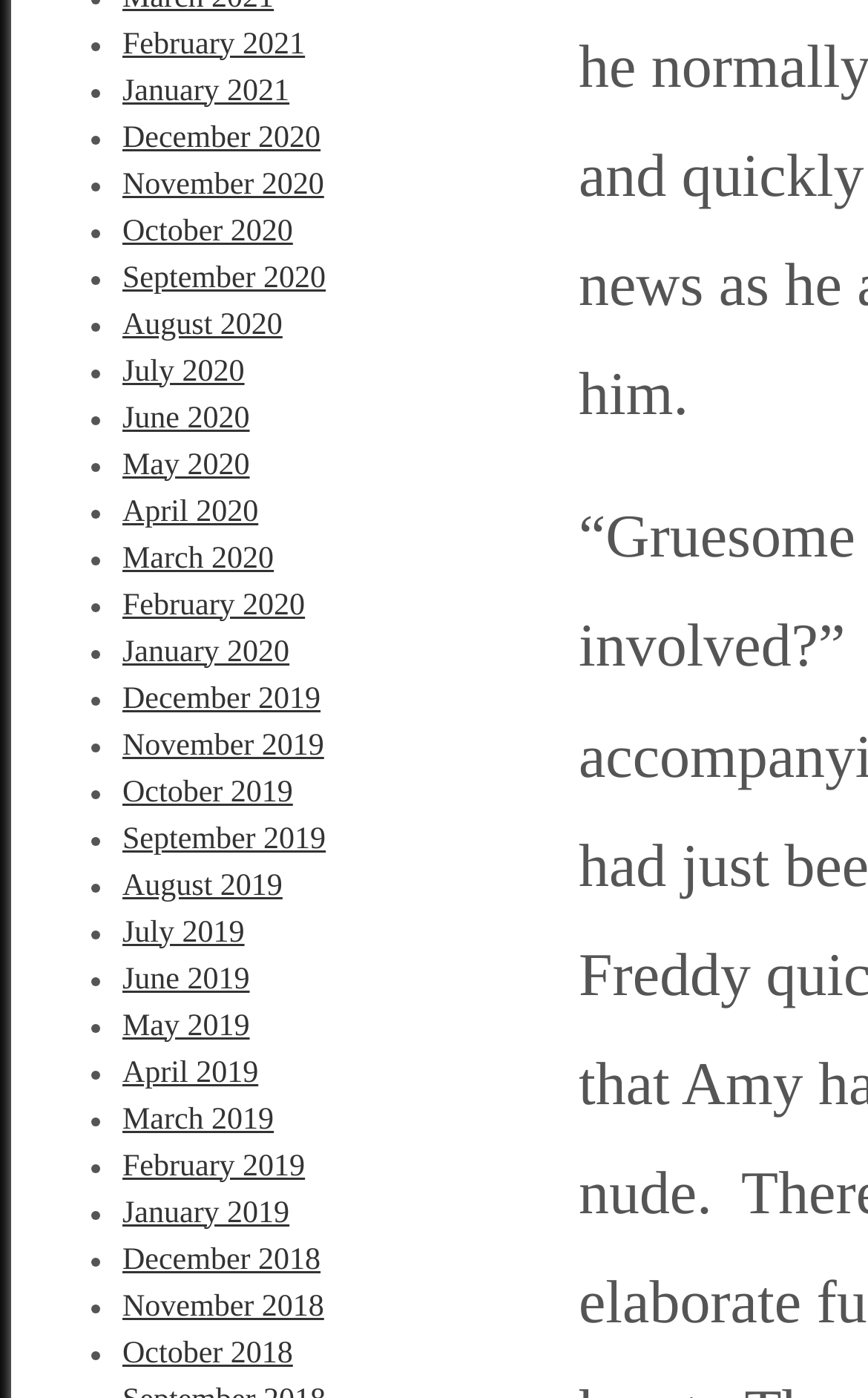Locate the bounding box coordinates of the element I should click to achieve the following instruction: "View January 2020".

[0.141, 0.455, 0.333, 0.479]